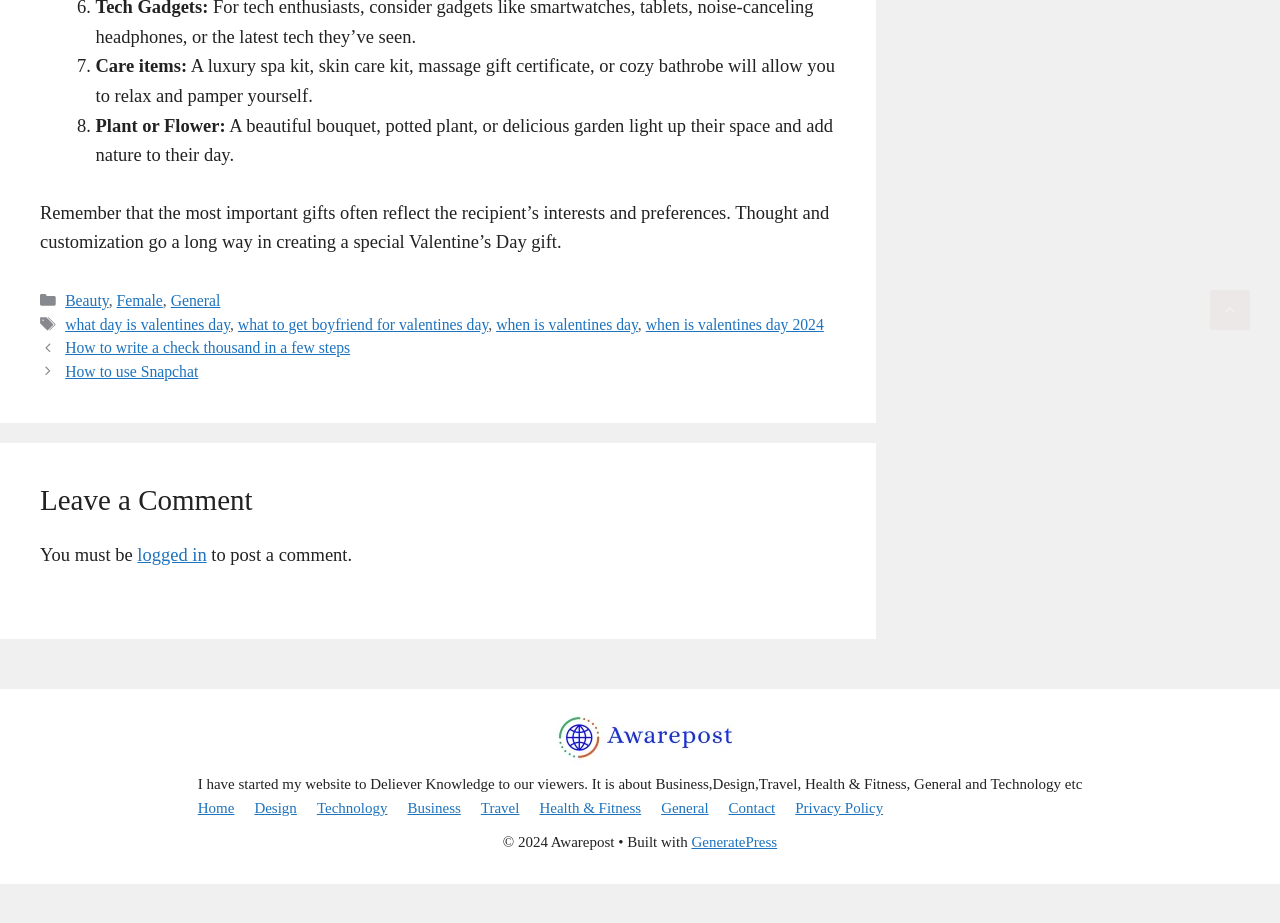Pinpoint the bounding box coordinates of the clickable element needed to complete the instruction: "Read the article about 'How to write a check thousand in a few steps'". The coordinates should be provided as four float numbers between 0 and 1: [left, top, right, bottom].

[0.051, 0.368, 0.274, 0.386]